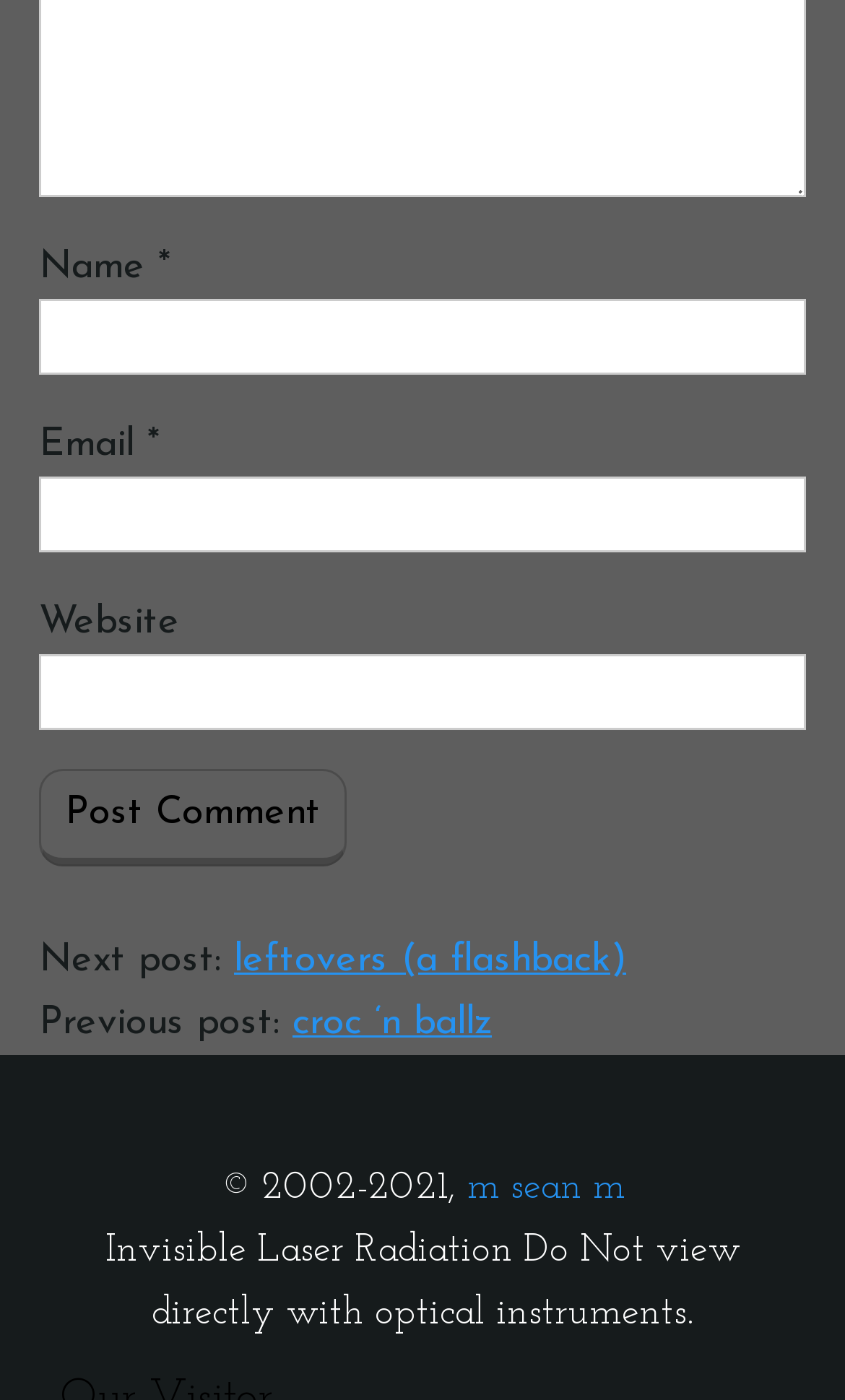What is the label of the third textbox?
Refer to the image and respond with a one-word or short-phrase answer.

Website